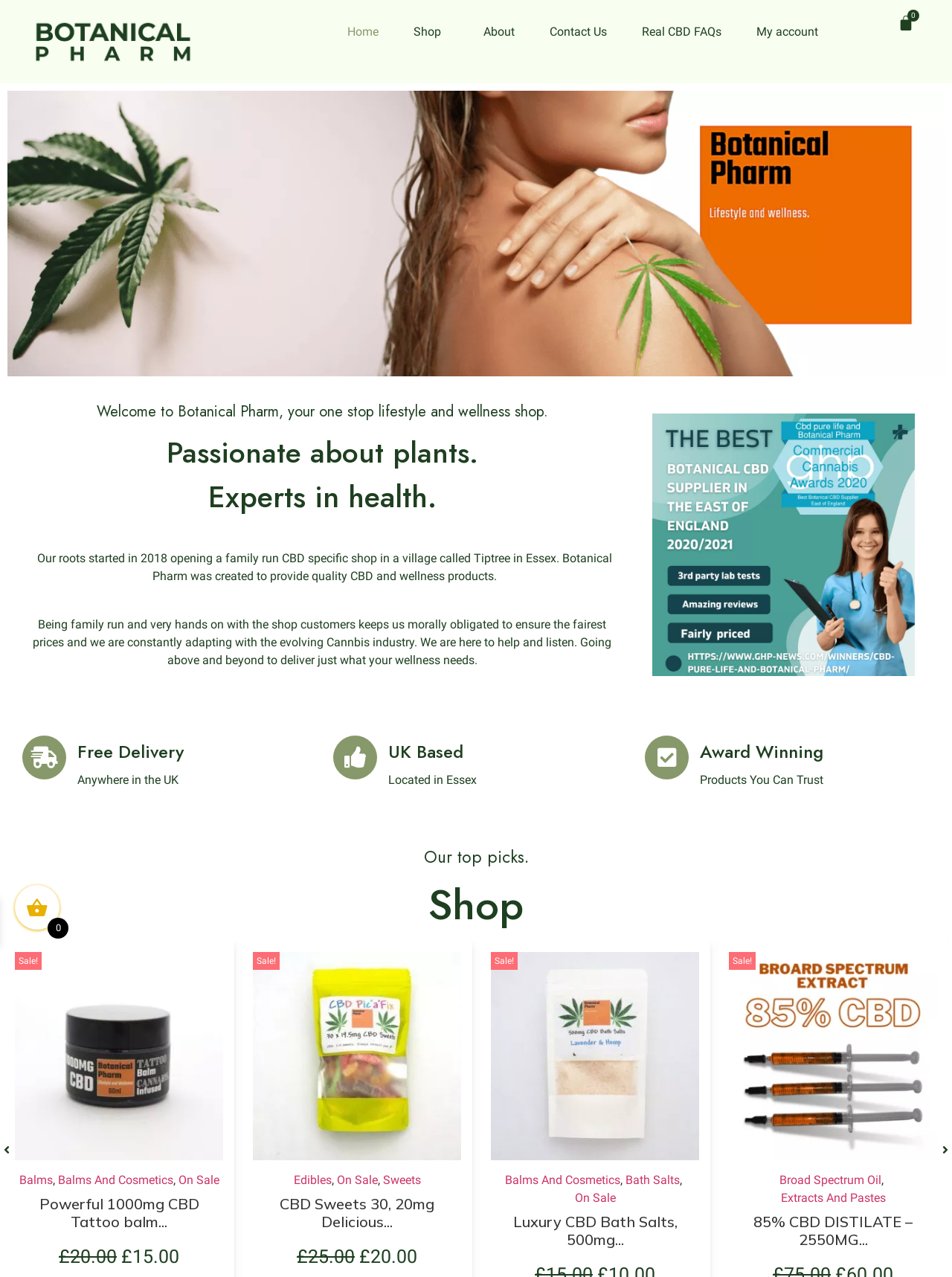What is the minimum order for free delivery?
Your answer should be a single word or phrase derived from the screenshot.

Anywhere in the UK